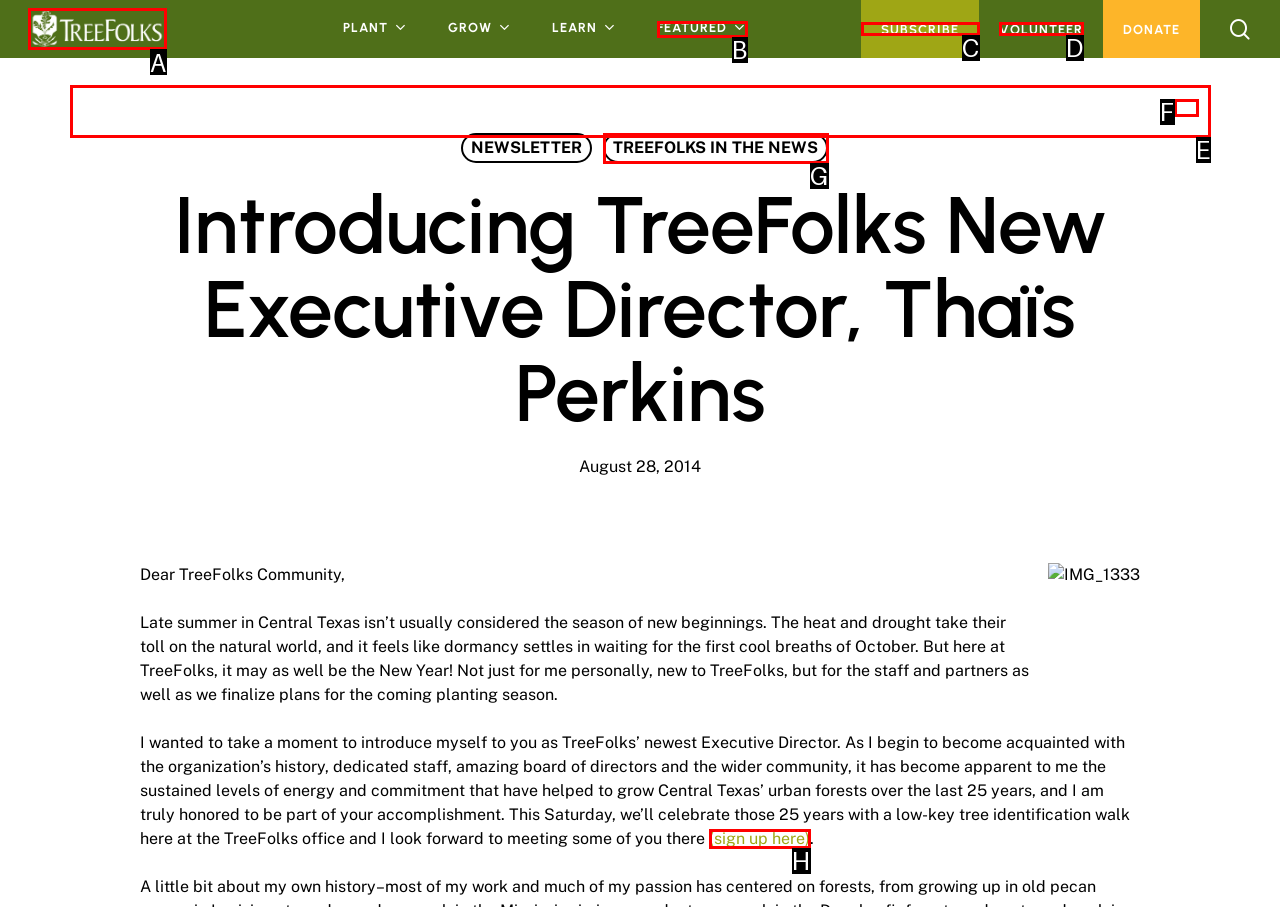For the instruction: Visit the TreeFolks homepage, determine the appropriate UI element to click from the given options. Respond with the letter corresponding to the correct choice.

A